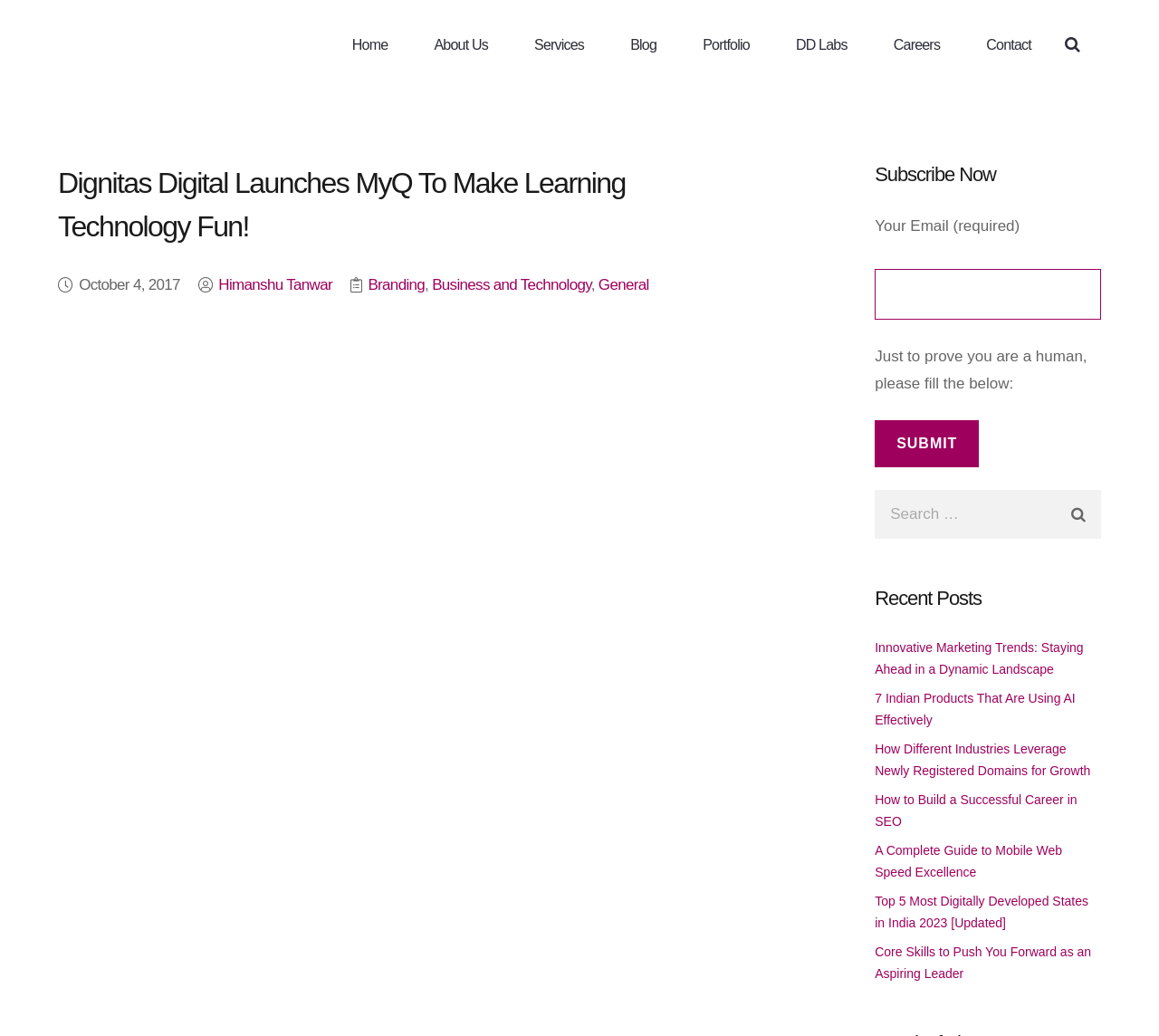Please identify the coordinates of the bounding box for the clickable region that will accomplish this instruction: "Click on the Contact link".

[0.831, 0.0, 0.91, 0.087]